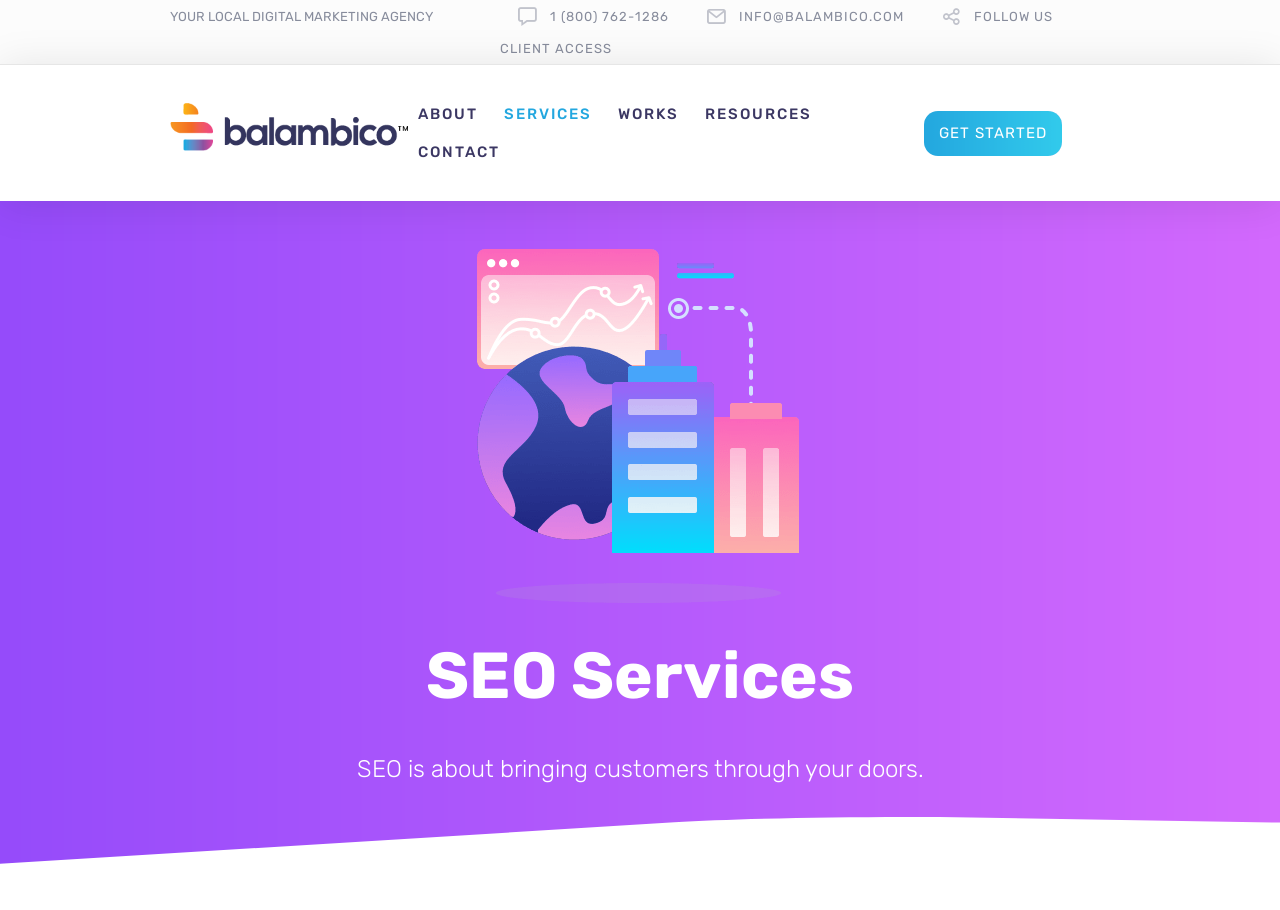Please study the image and answer the question comprehensively:
What is the phone number on the top right?

I found the phone number by looking at the top right section of the webpage, where I saw a link with the text '1 (800) 762-1286'.